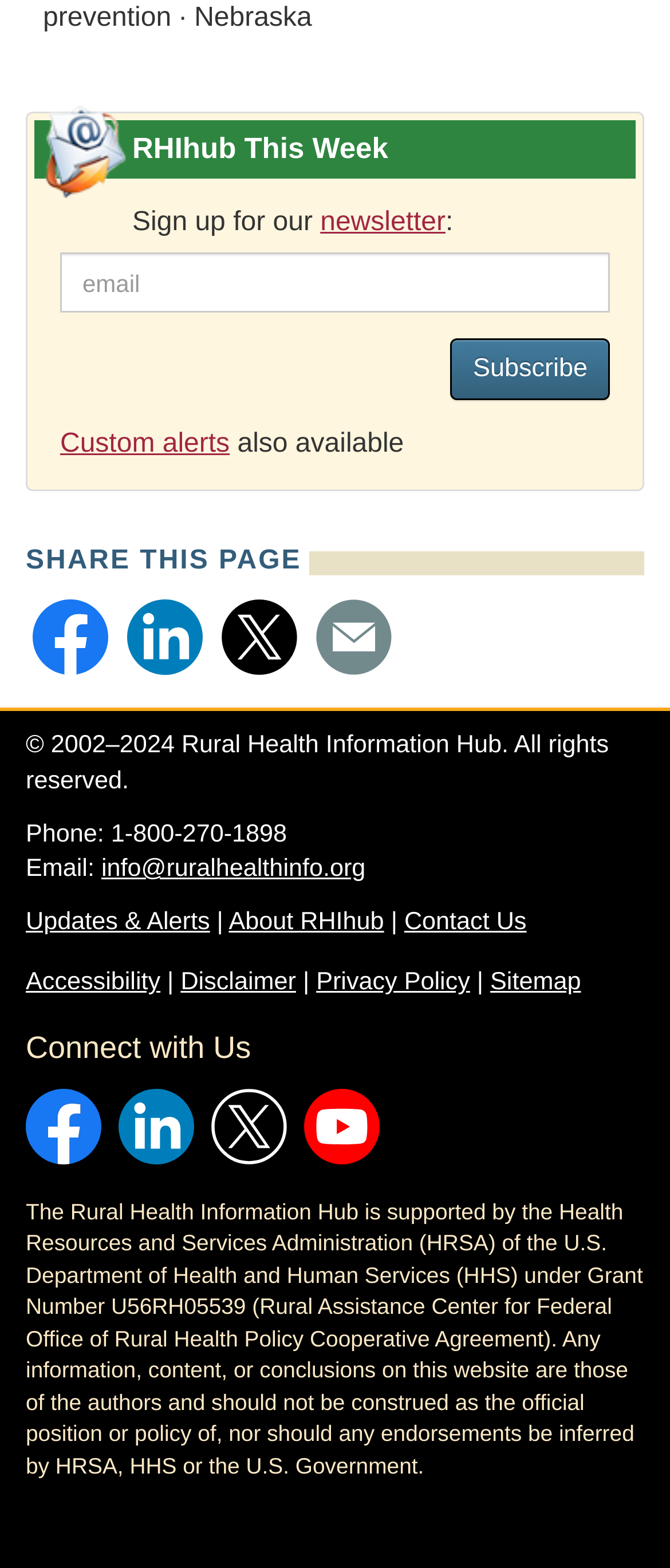Find the bounding box coordinates for the UI element that matches this description: "alt="X (Twitter)"".

[0.305, 0.69, 0.438, 0.746]